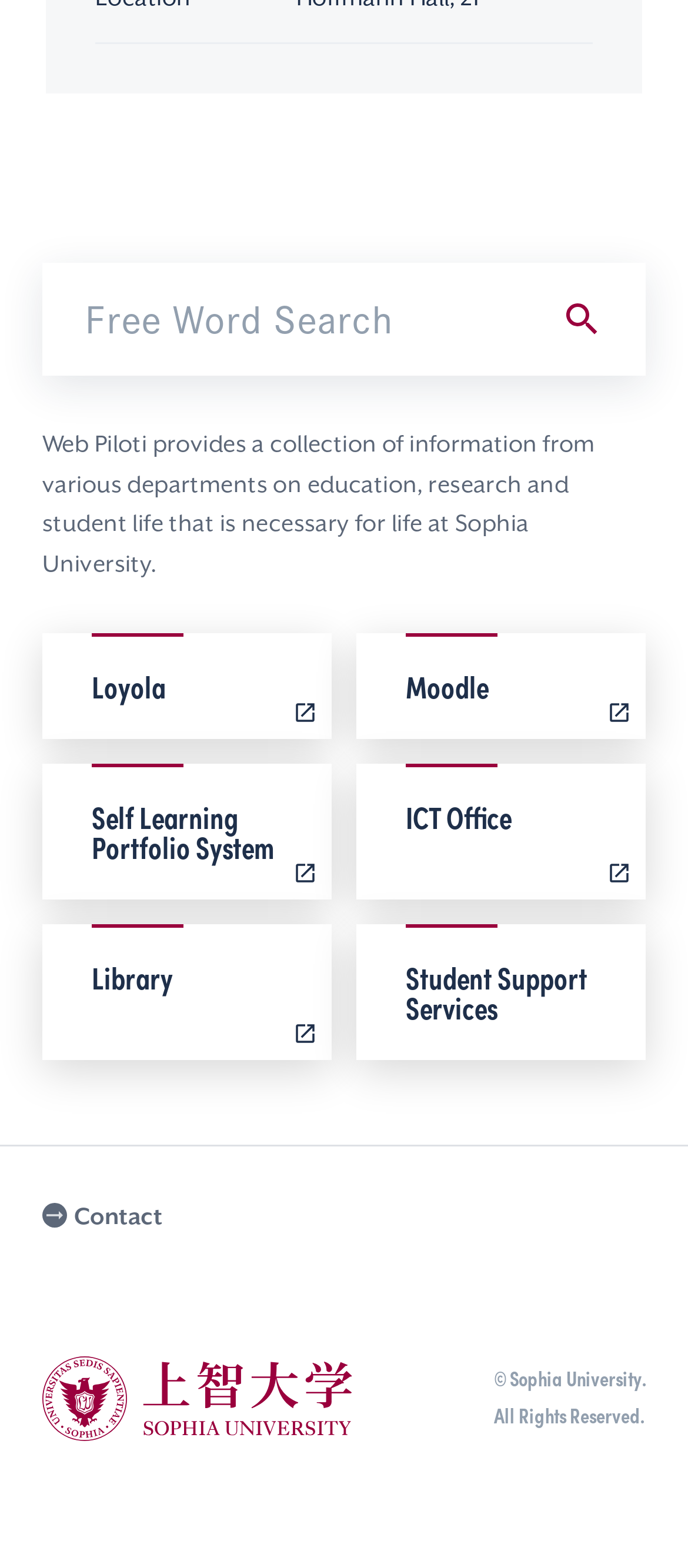What is the function of the textbox?
Answer the question with a single word or phrase, referring to the image.

Search